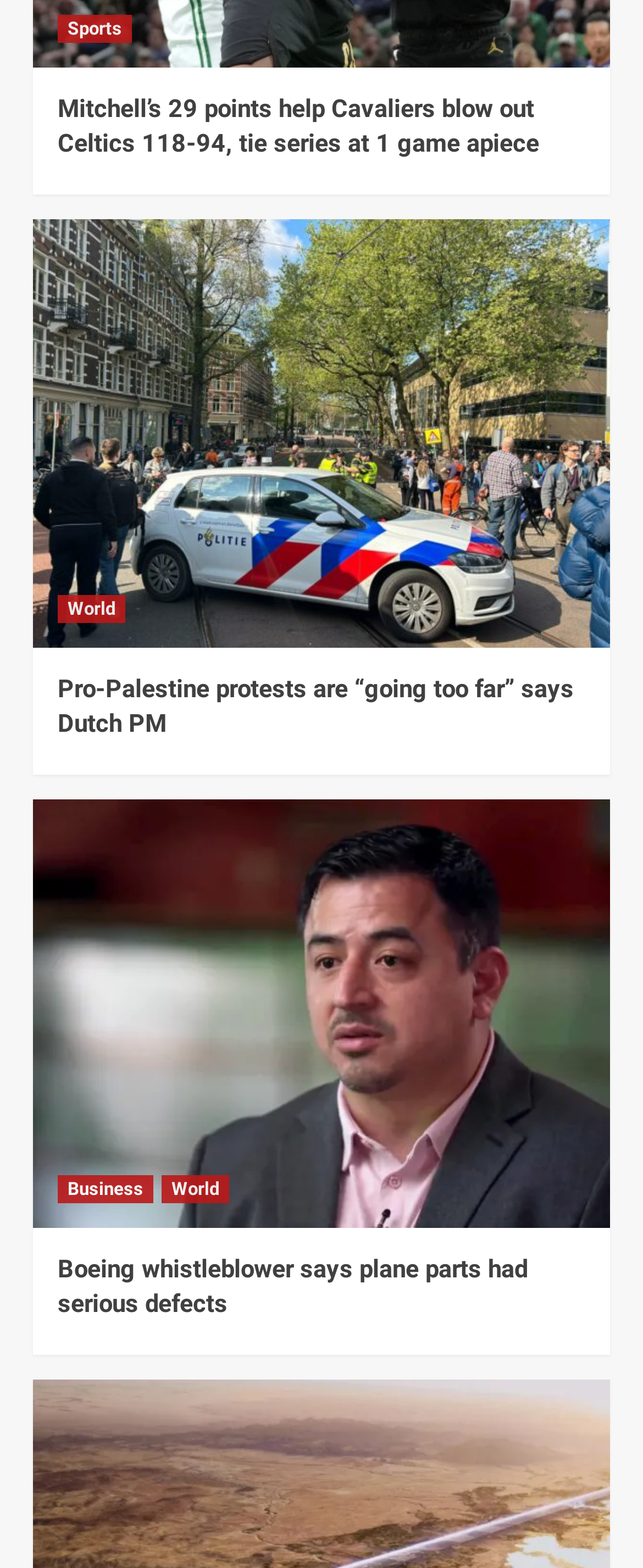Find the bounding box coordinates of the area that needs to be clicked in order to achieve the following instruction: "Read about Trailblazing Triumph: Black Women at the Forefront of FDA Bans on Toxic Hair Products". The coordinates should be specified as four float numbers between 0 and 1, i.e., [left, top, right, bottom].

None